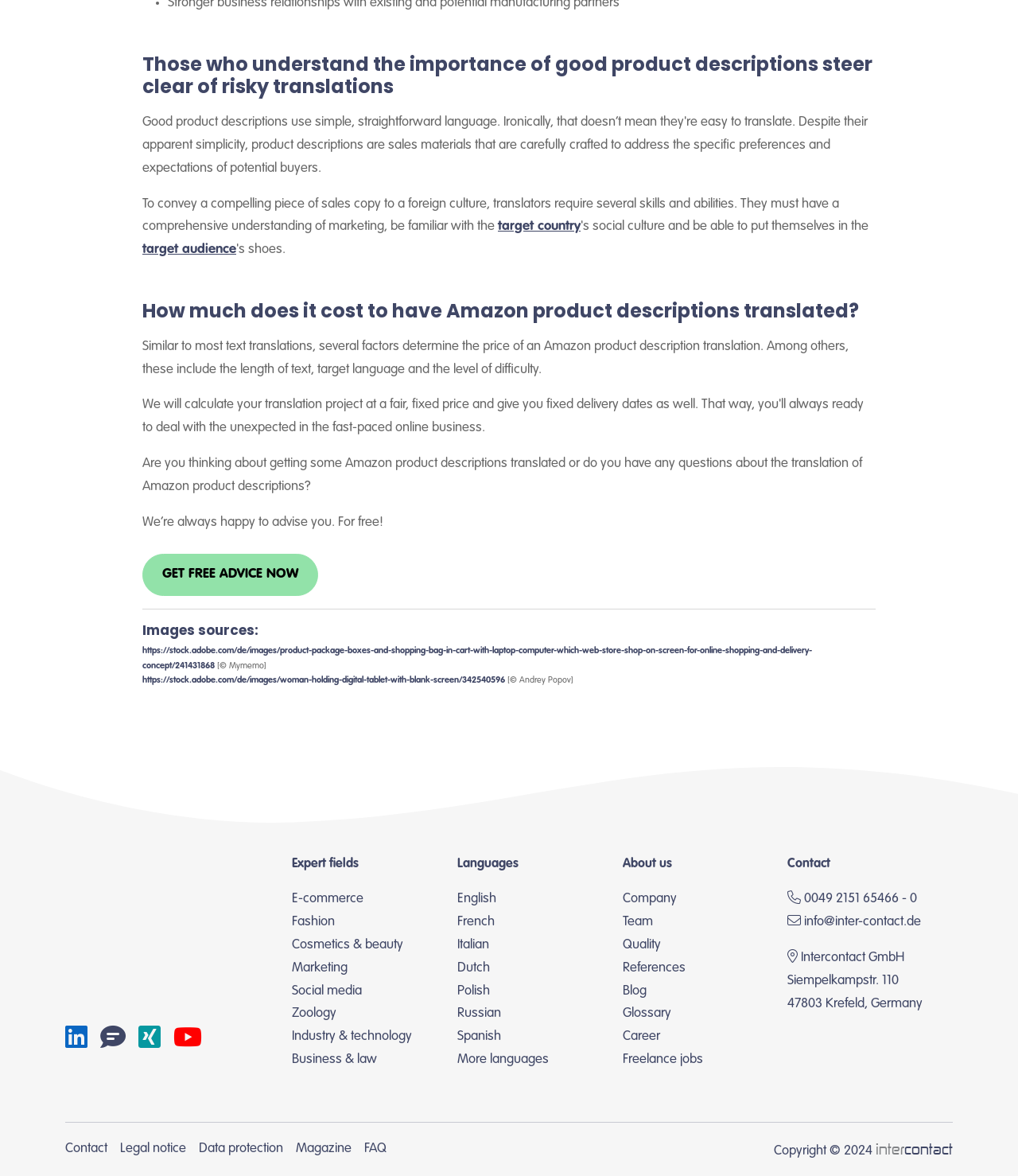Using the description "Cosmetics & beauty", locate and provide the bounding box of the UI element.

[0.287, 0.798, 0.396, 0.809]